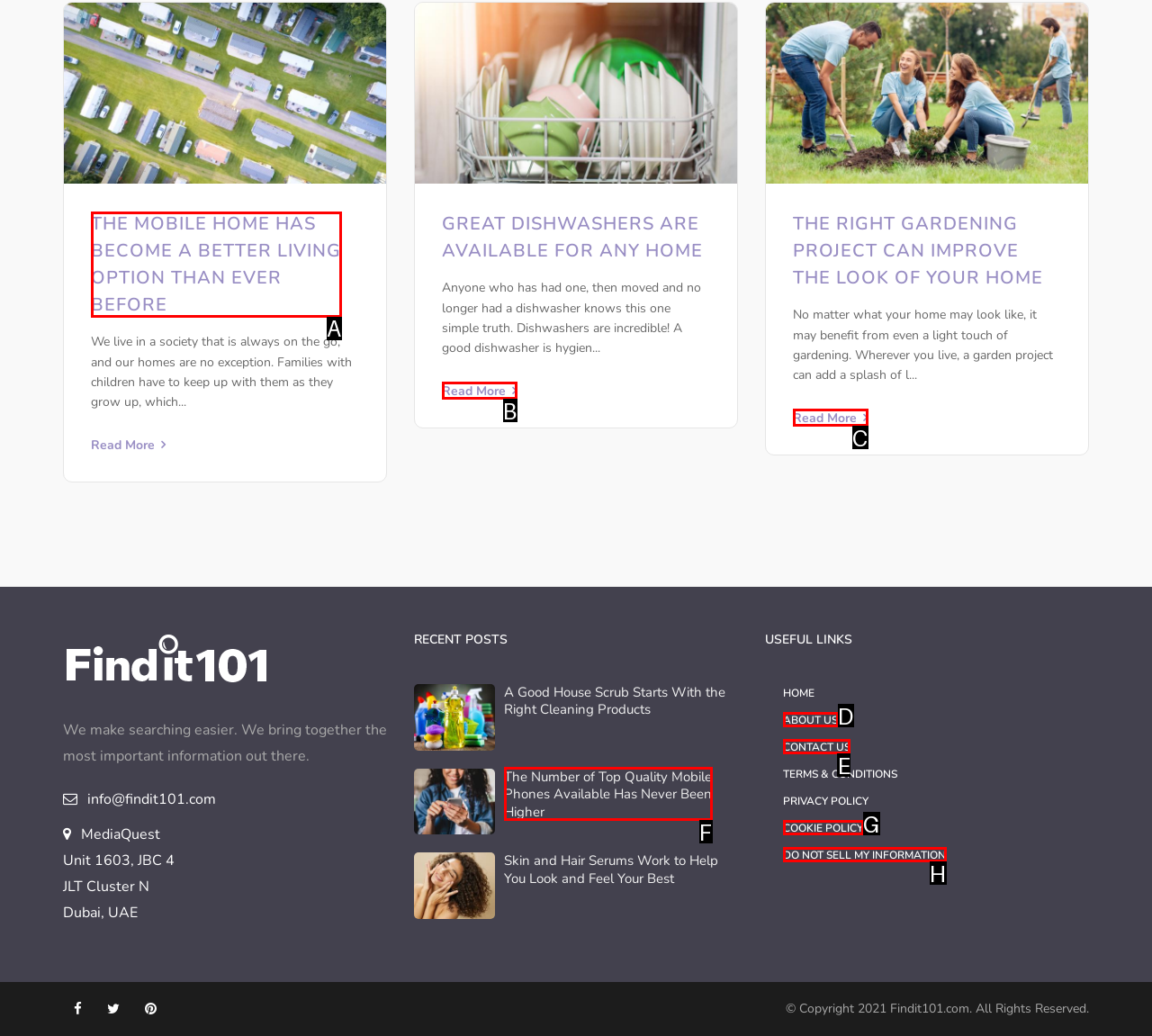Tell me which letter I should select to achieve the following goal: Search for something
Answer with the corresponding letter from the provided options directly.

None